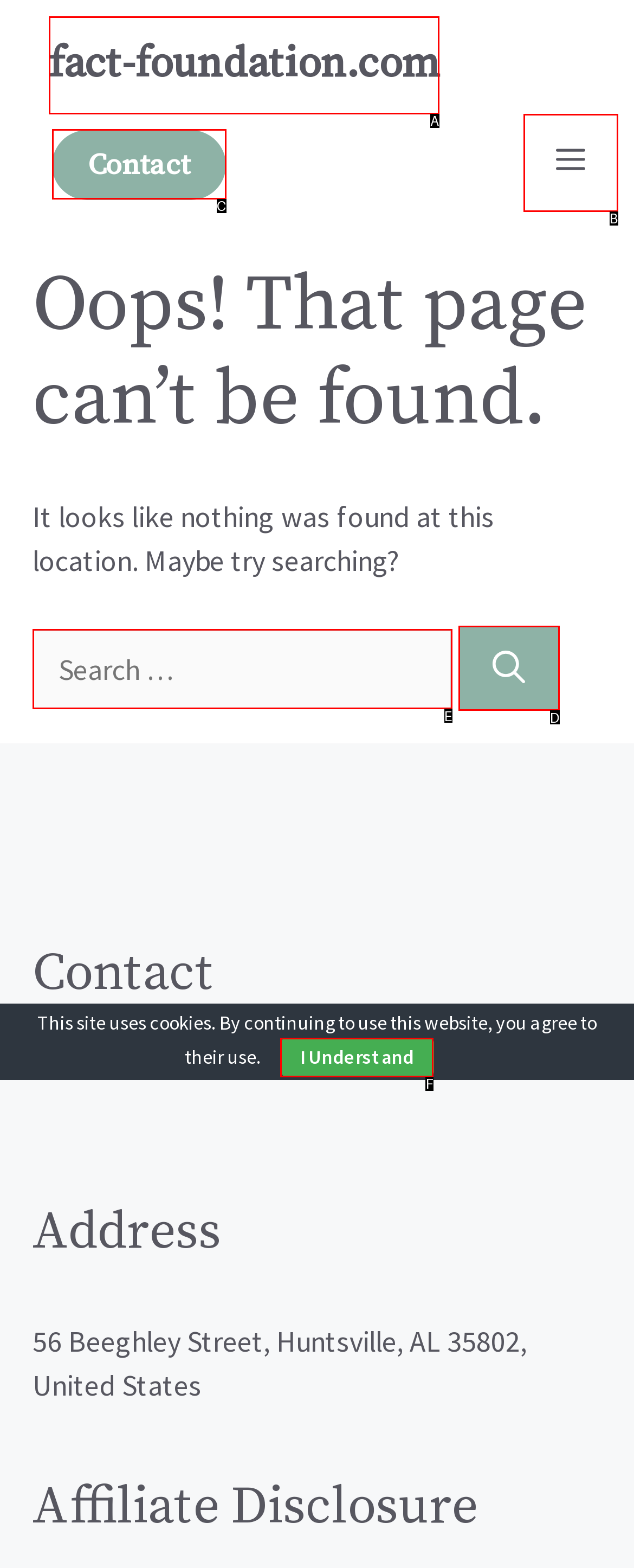Select the letter of the HTML element that best fits the description: I Understand
Answer with the corresponding letter from the provided choices.

F